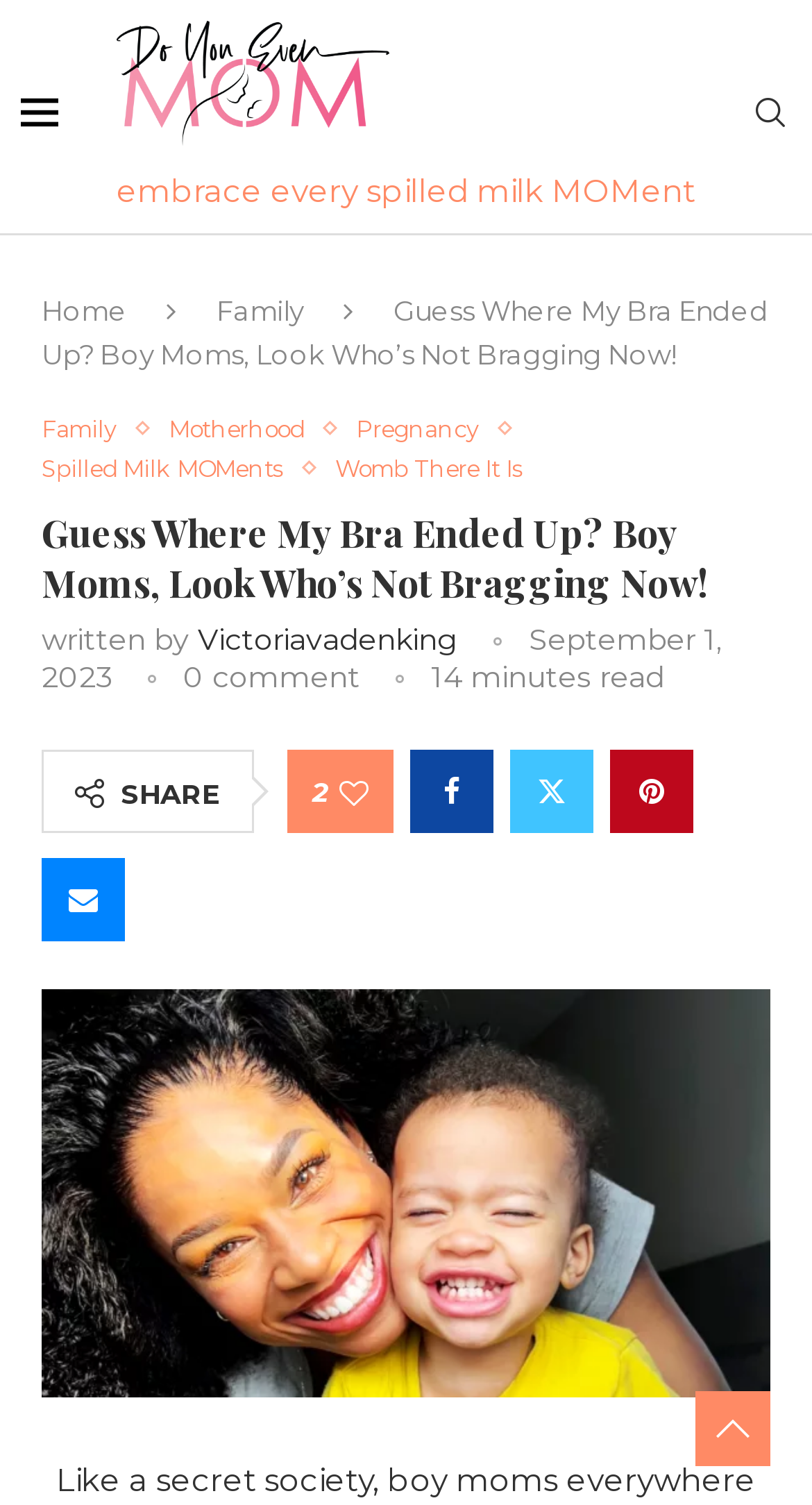How many comments does this article have?
Based on the screenshot, provide a one-word or short-phrase response.

0